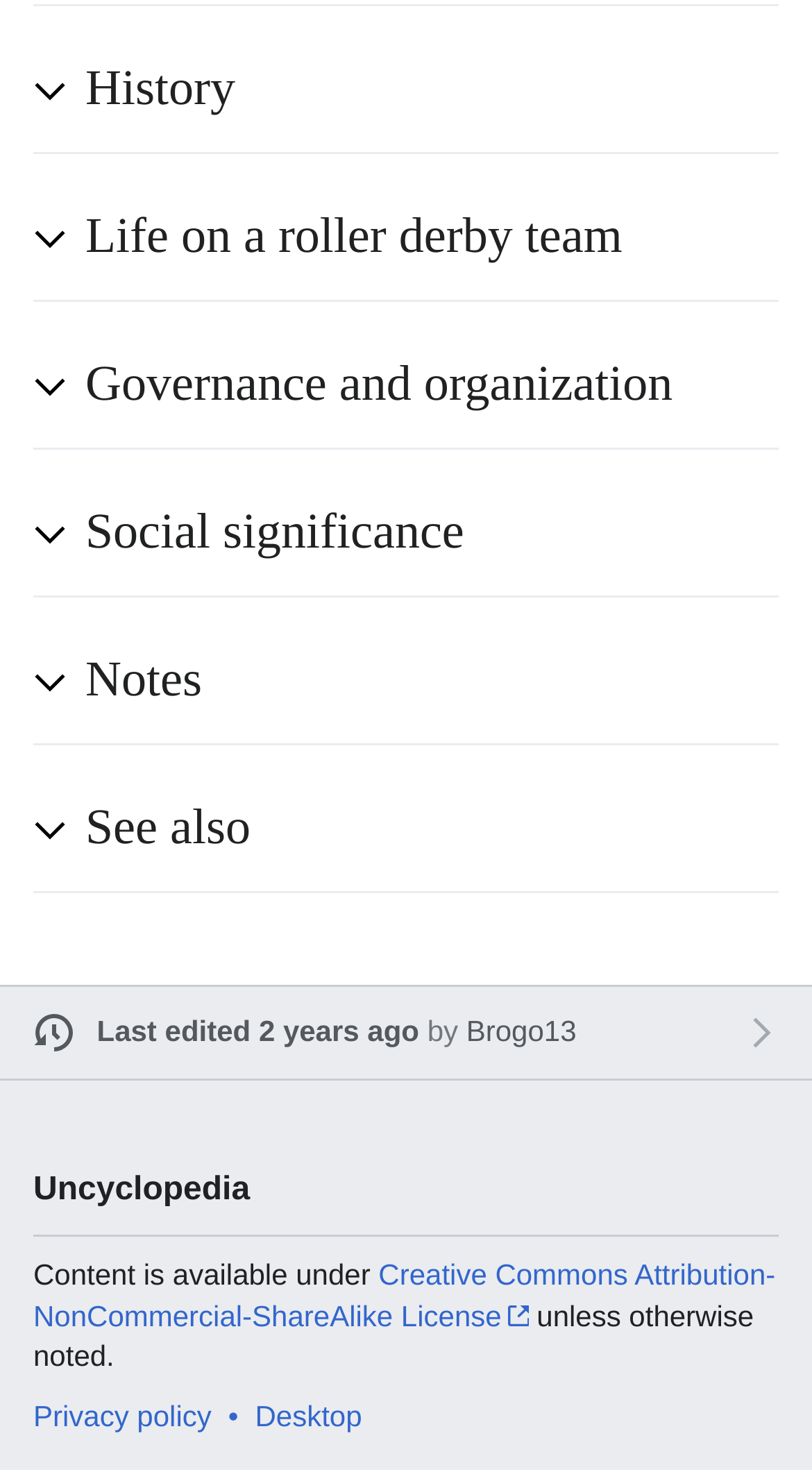How many collapsible blocks are on this page?
Respond with a short answer, either a single word or a phrase, based on the image.

7